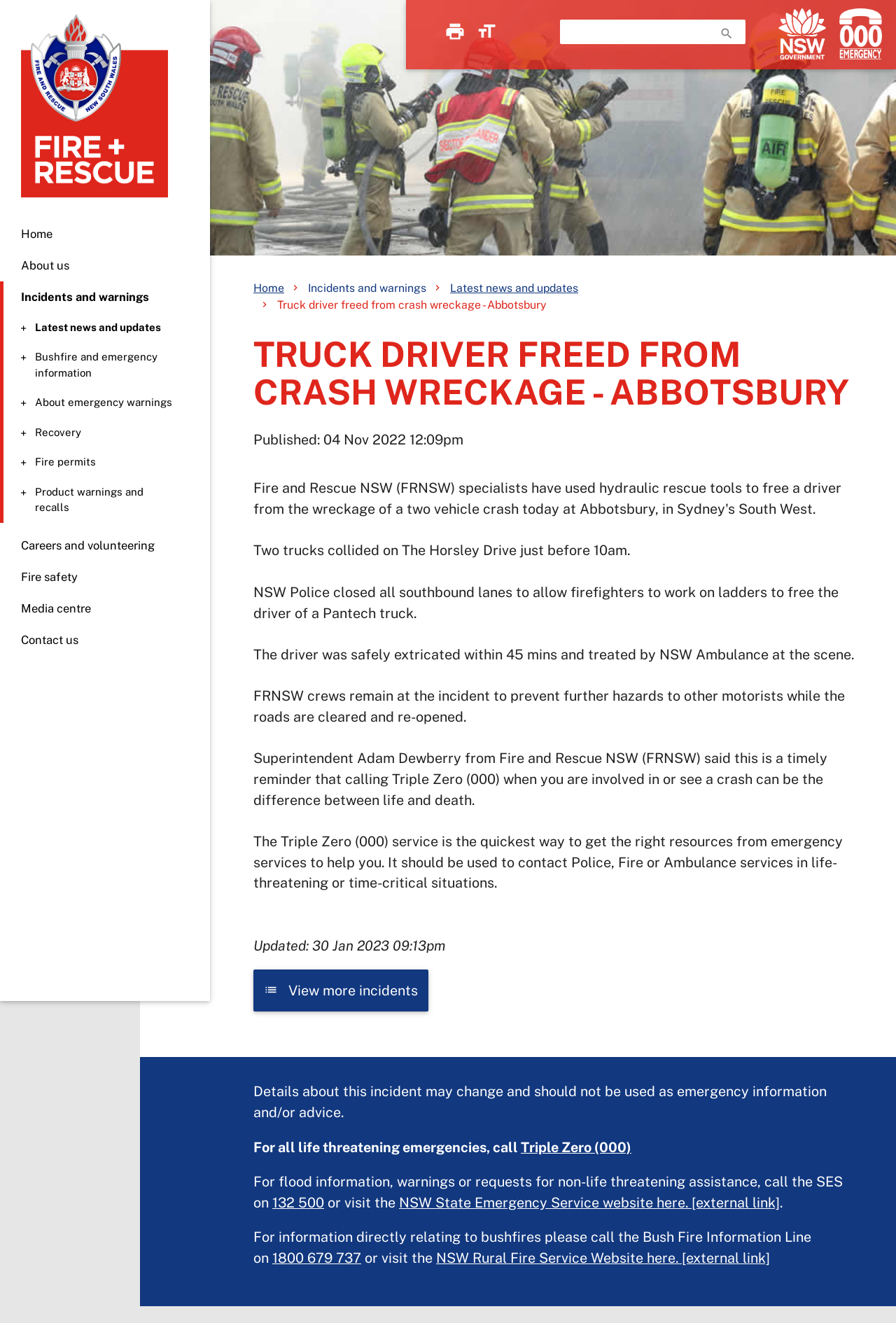What is the location of the incident?
Refer to the image and give a detailed answer to the question.

The location of the incident can be determined by reading the text content of the webpage, specifically the heading 'TRUCK DRIVER FREED FROM CRASH WRECKAGE - ABBOTSBURY' and the static text 'Two trucks collided on The Horsley Drive just before 10am.' which mentions the location as Abbotsbury.